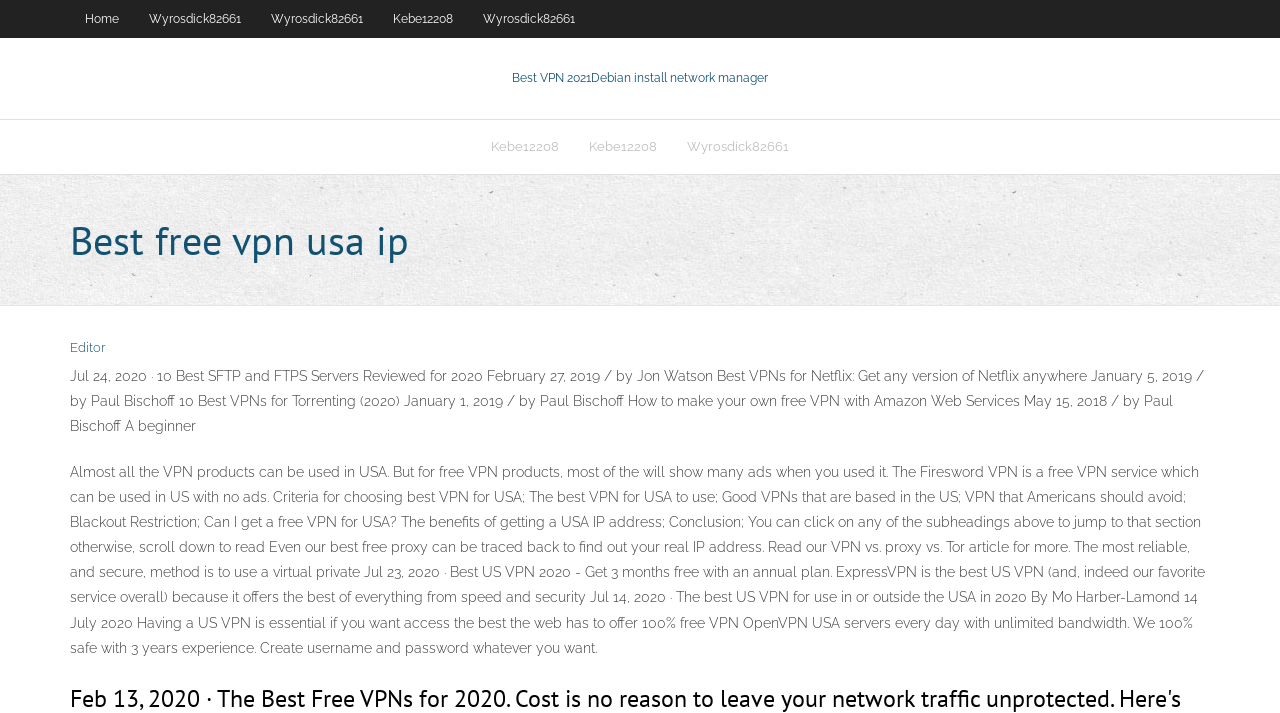Could you please study the image and provide a detailed answer to the question:
How to make your own free VPN?

The webpage provides a tutorial on how to make your own free VPN with Amazon Web Services, which is a more secure and reliable option.